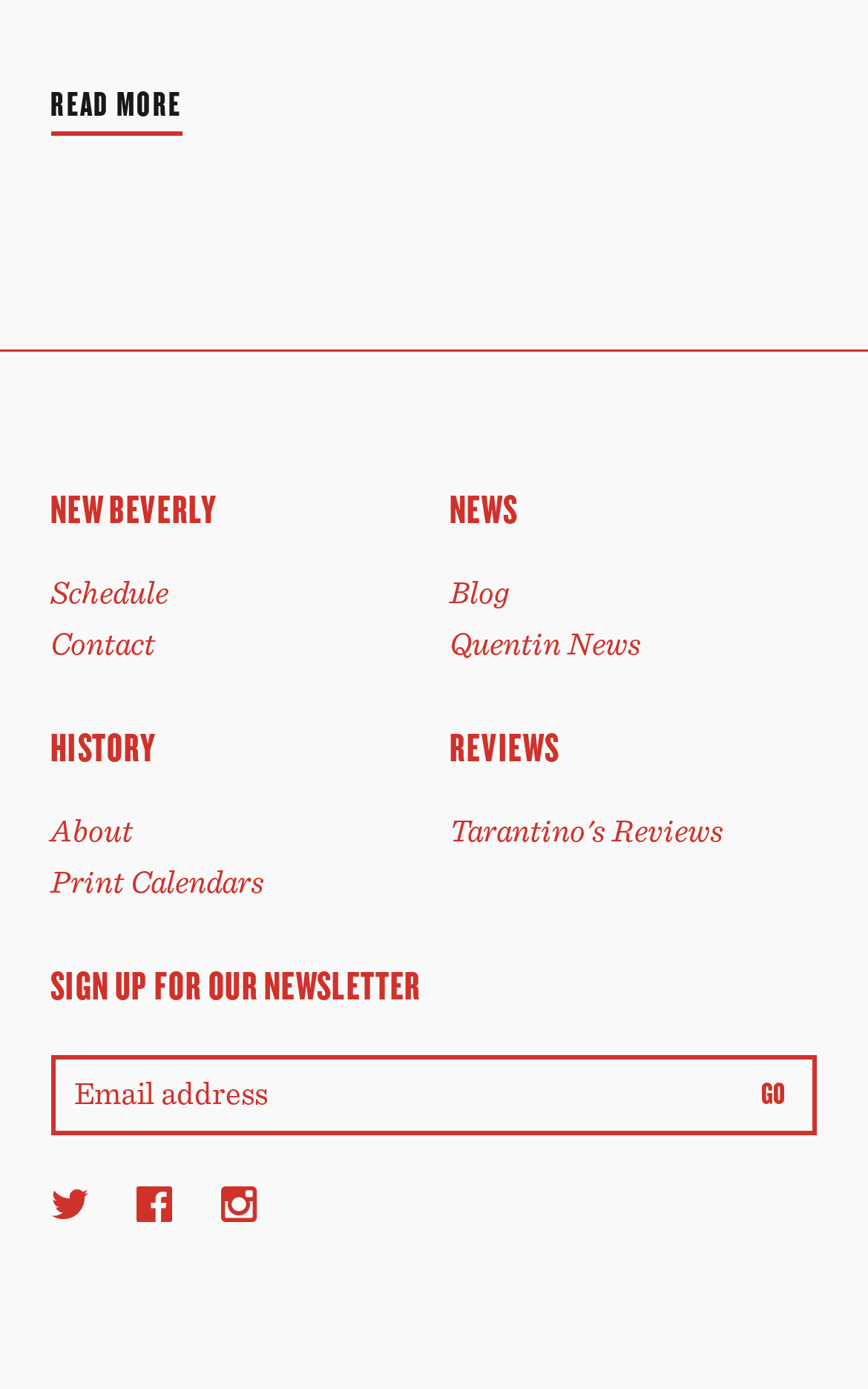Provide the bounding box coordinates of the HTML element described by the text: "aria-label="Twitter" title="Twitter"". The coordinates should be in the format [left, top, right, bottom] with values between 0 and 1.

[0.058, 0.85, 0.102, 0.881]